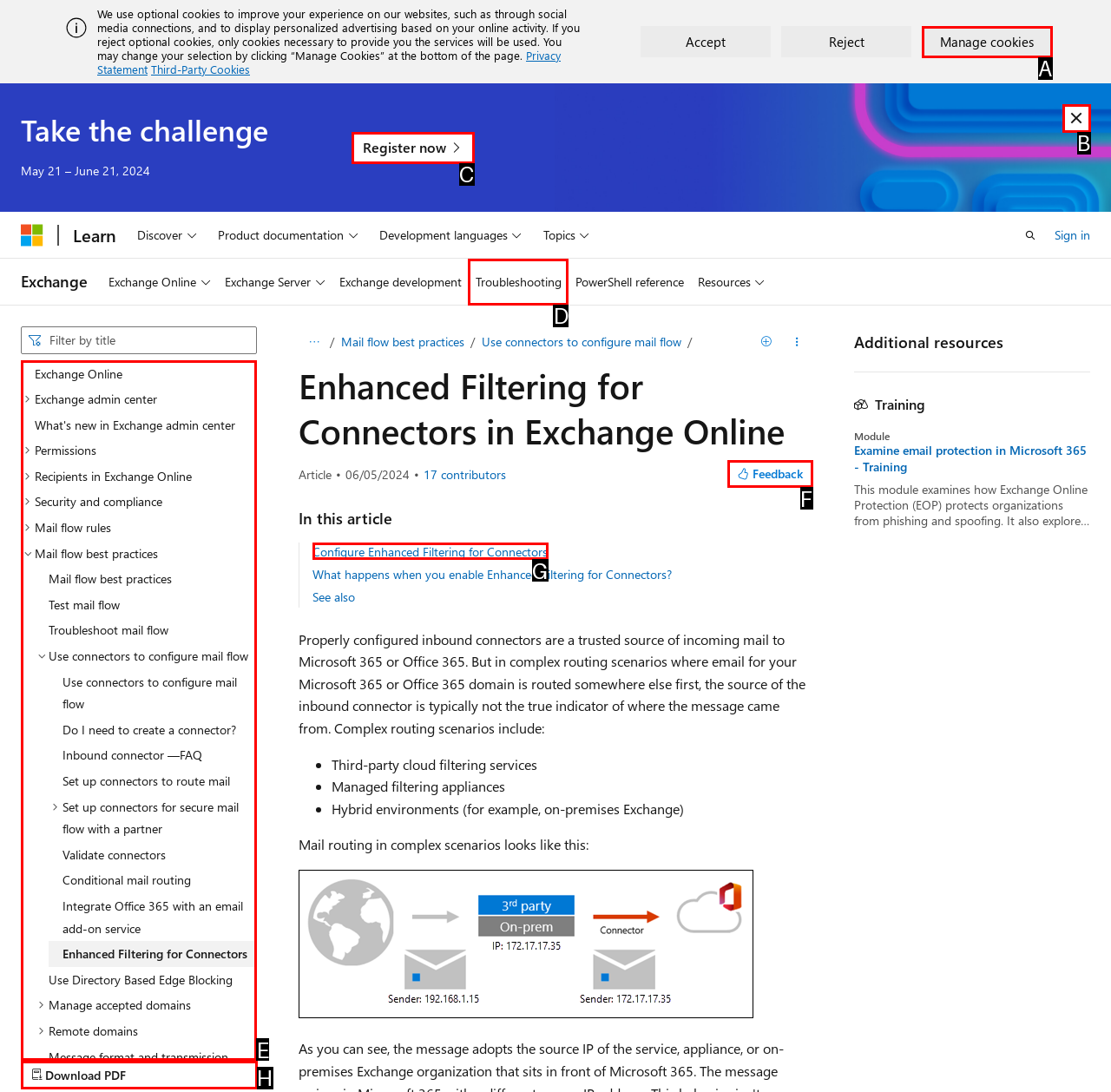Find the correct option to complete this instruction: View the table of contents. Reply with the corresponding letter.

E